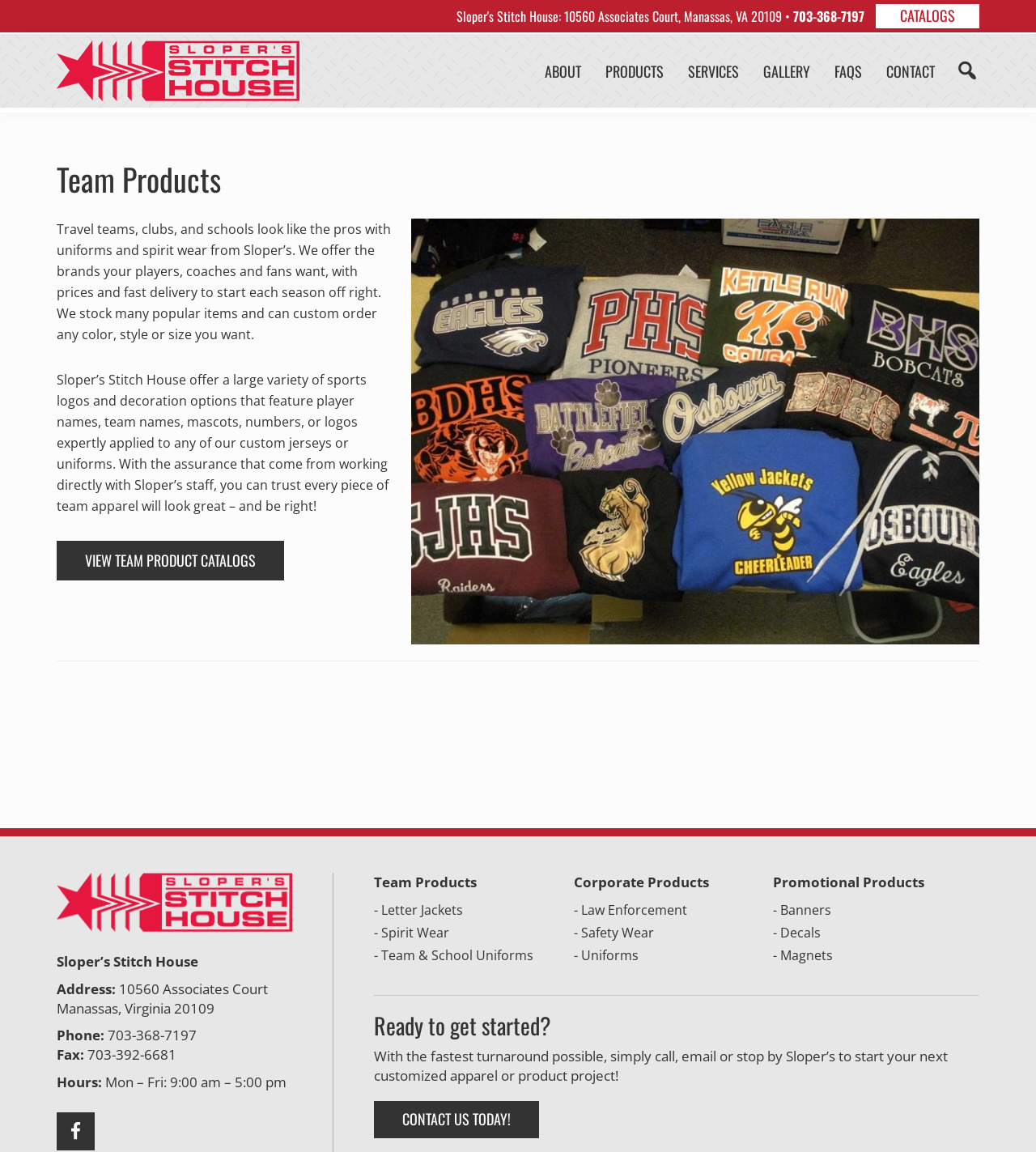Please determine the bounding box coordinates for the element that should be clicked to follow these instructions: "View the 'Team Products' article".

[0.055, 0.14, 0.945, 0.635]